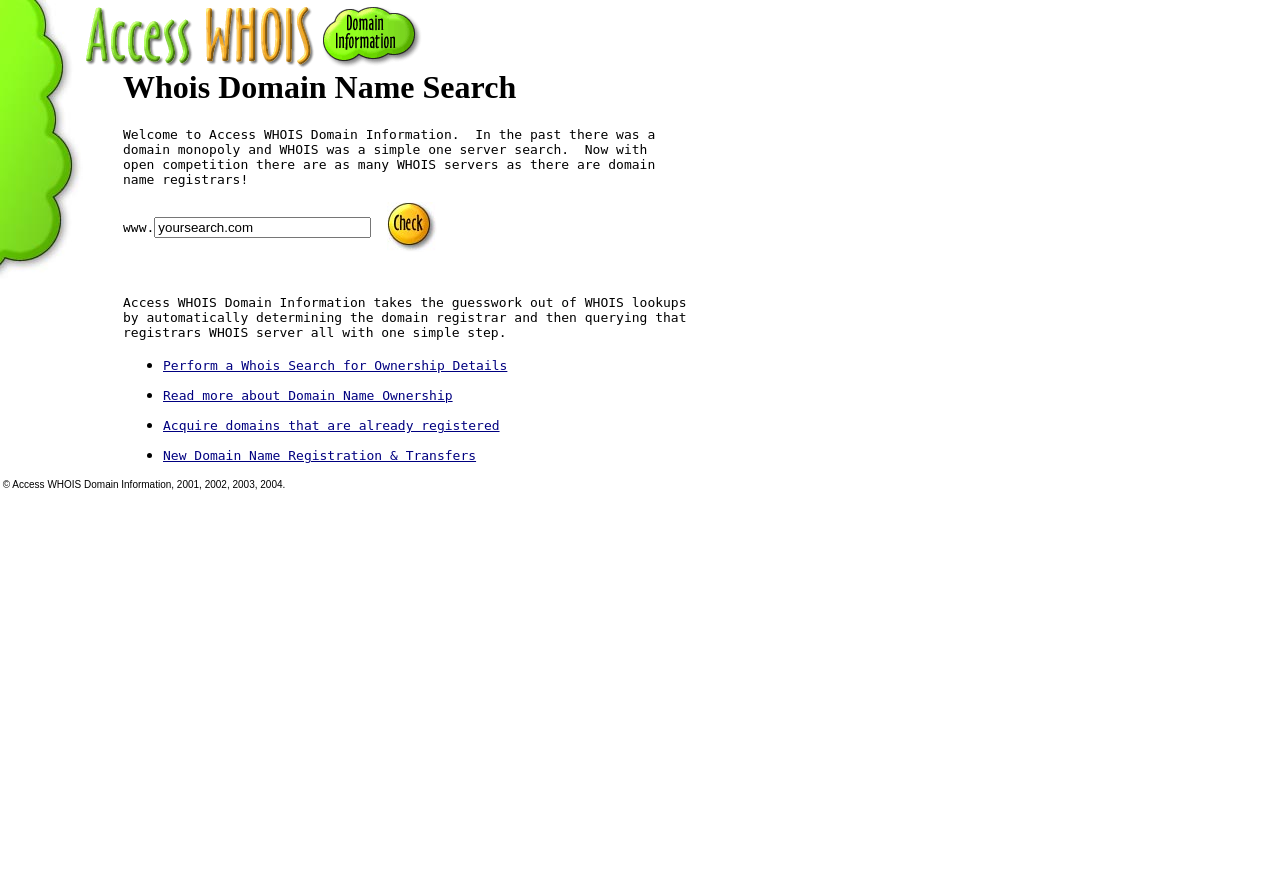What is the purpose of this webpage?
Please provide an in-depth and detailed response to the question.

Based on the webpage's content, it appears to be a domain name search tool that allows users to access WHOIS domain information. The webpage provides a search bar and several links to related services, indicating that its primary purpose is to facilitate domain name searches and provide information about domain ownership.